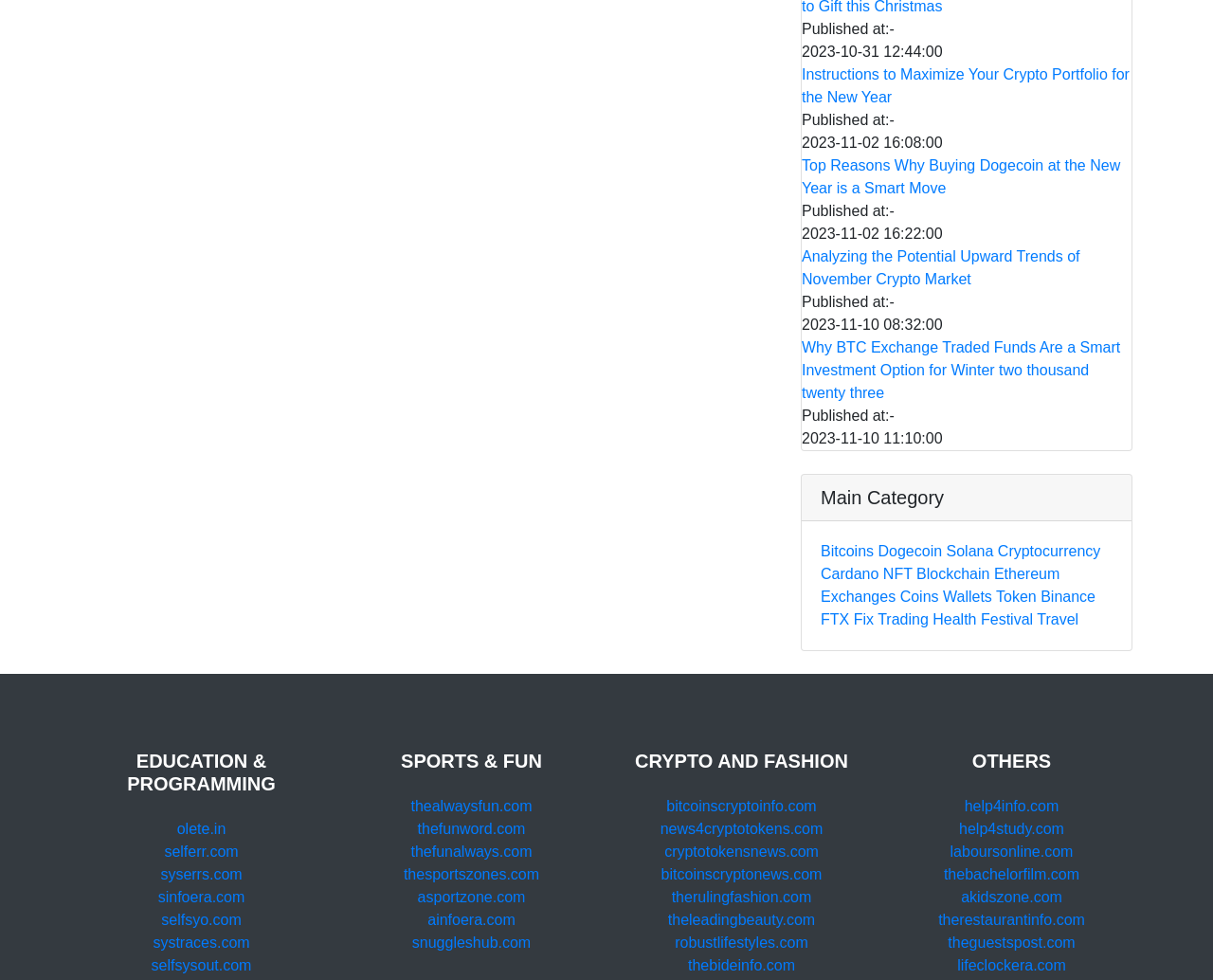Give a one-word or short-phrase answer to the following question: 
What is the date of the first article?

2023-10-31 12:44:00